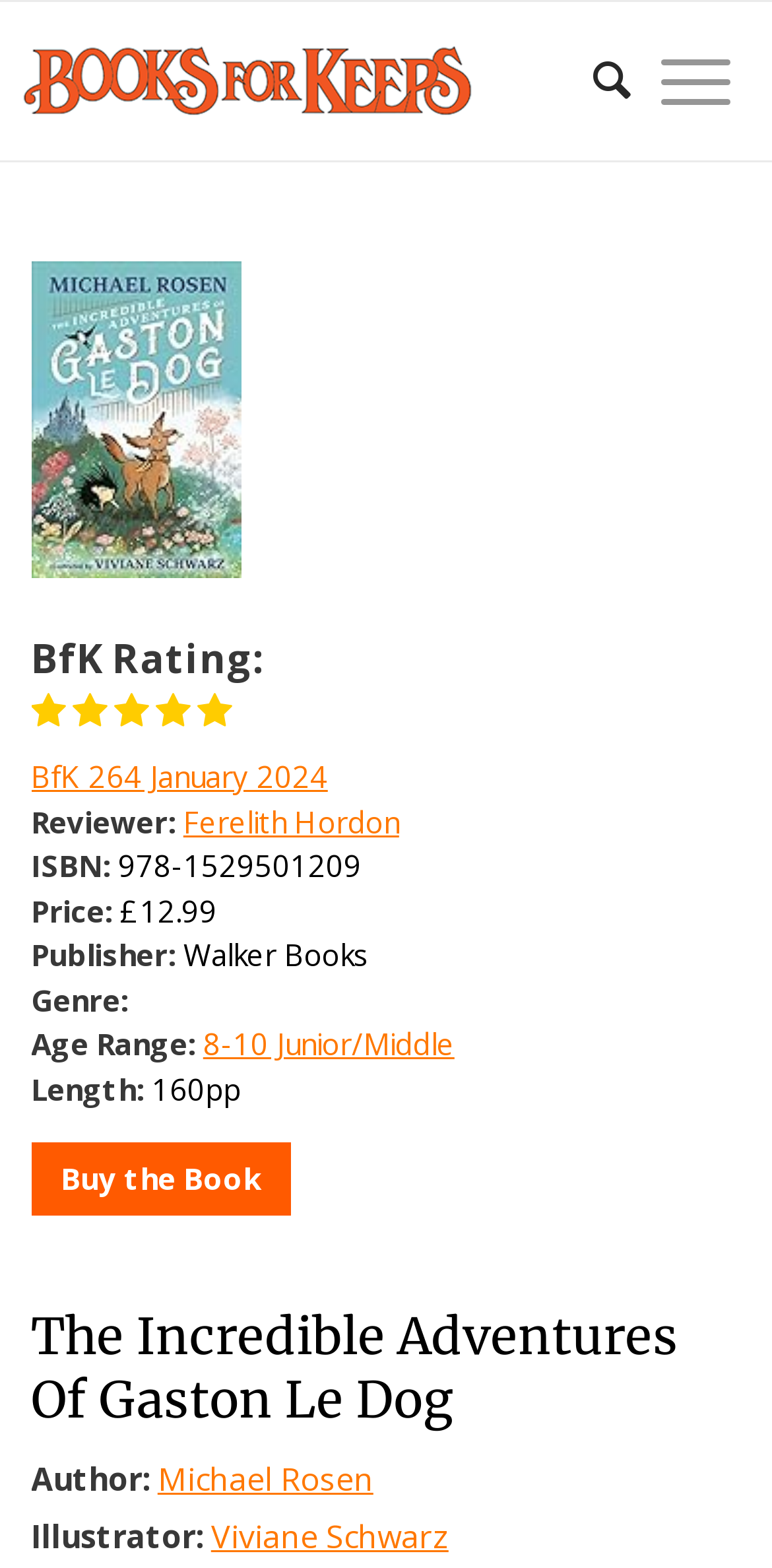What is the age range of the book?
Please ensure your answer is as detailed and informative as possible.

I found the answer by looking at the static text element 'Age Range:' and its corresponding link element with the text '8-10 Junior/Middle'.